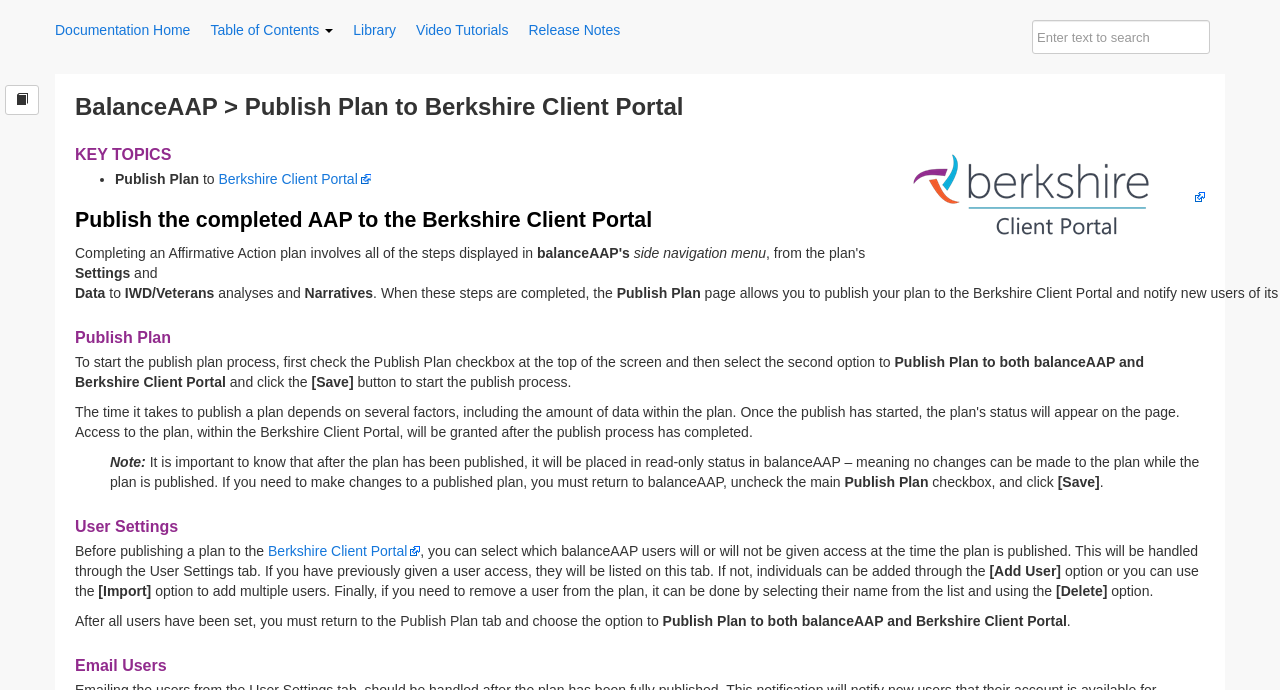Please determine and provide the text content of the webpage's heading.

BalanceAAP > Publish Plan to Berkshire Client Portal